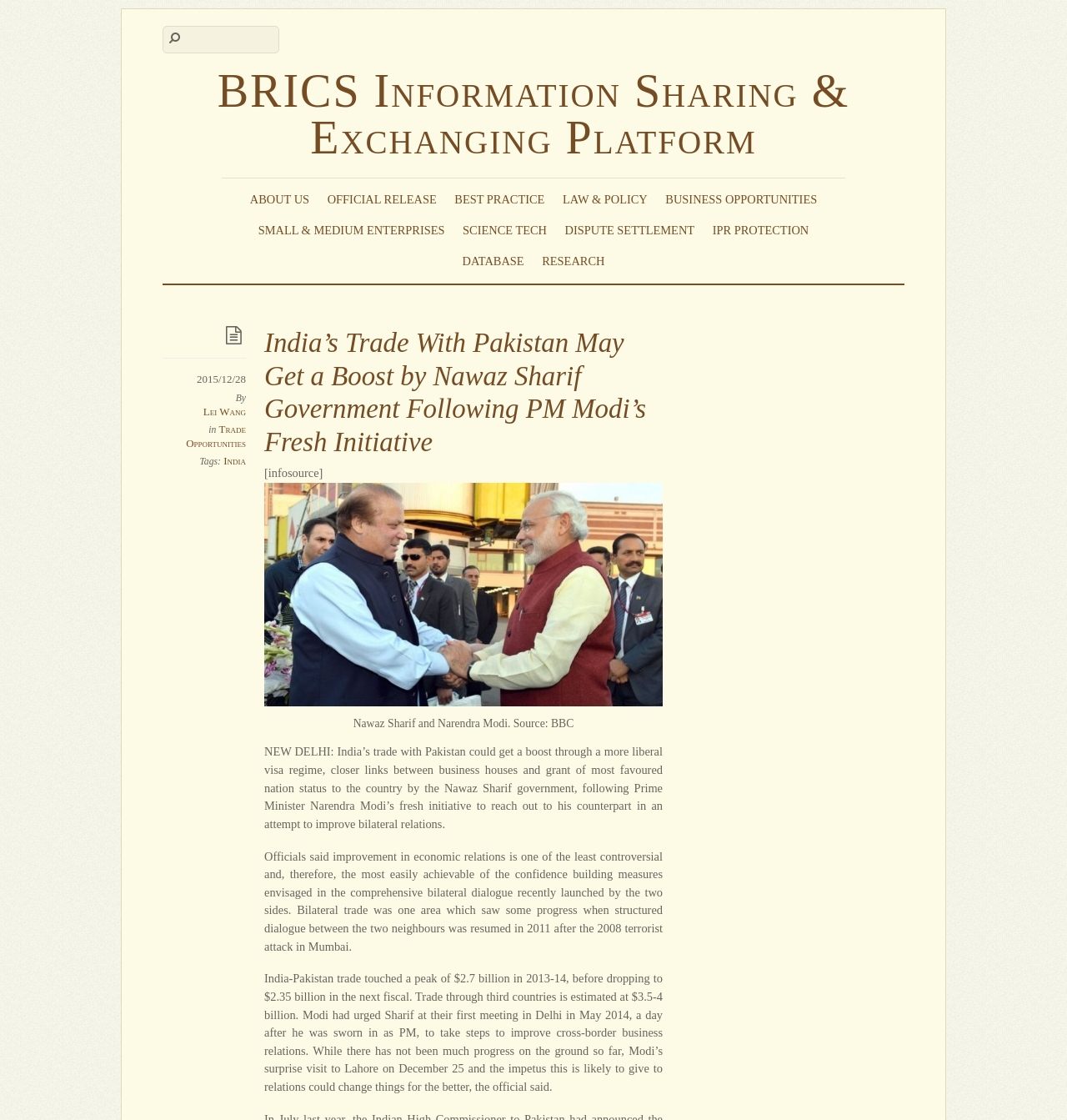What is the name of the platform?
Using the image provided, answer with just one word or phrase.

BRICS Information Sharing & Exchanging Platform